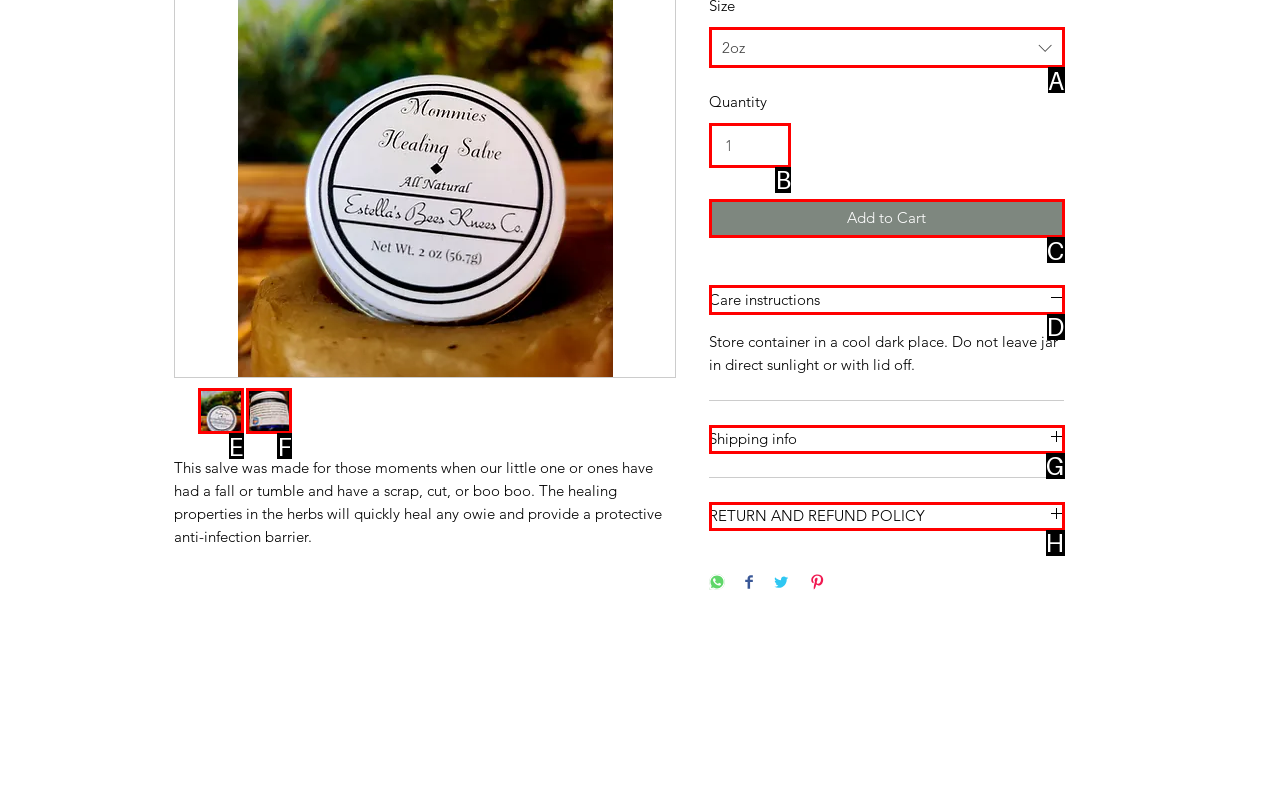Which HTML element fits the description: 2oz? Respond with the letter of the appropriate option directly.

A